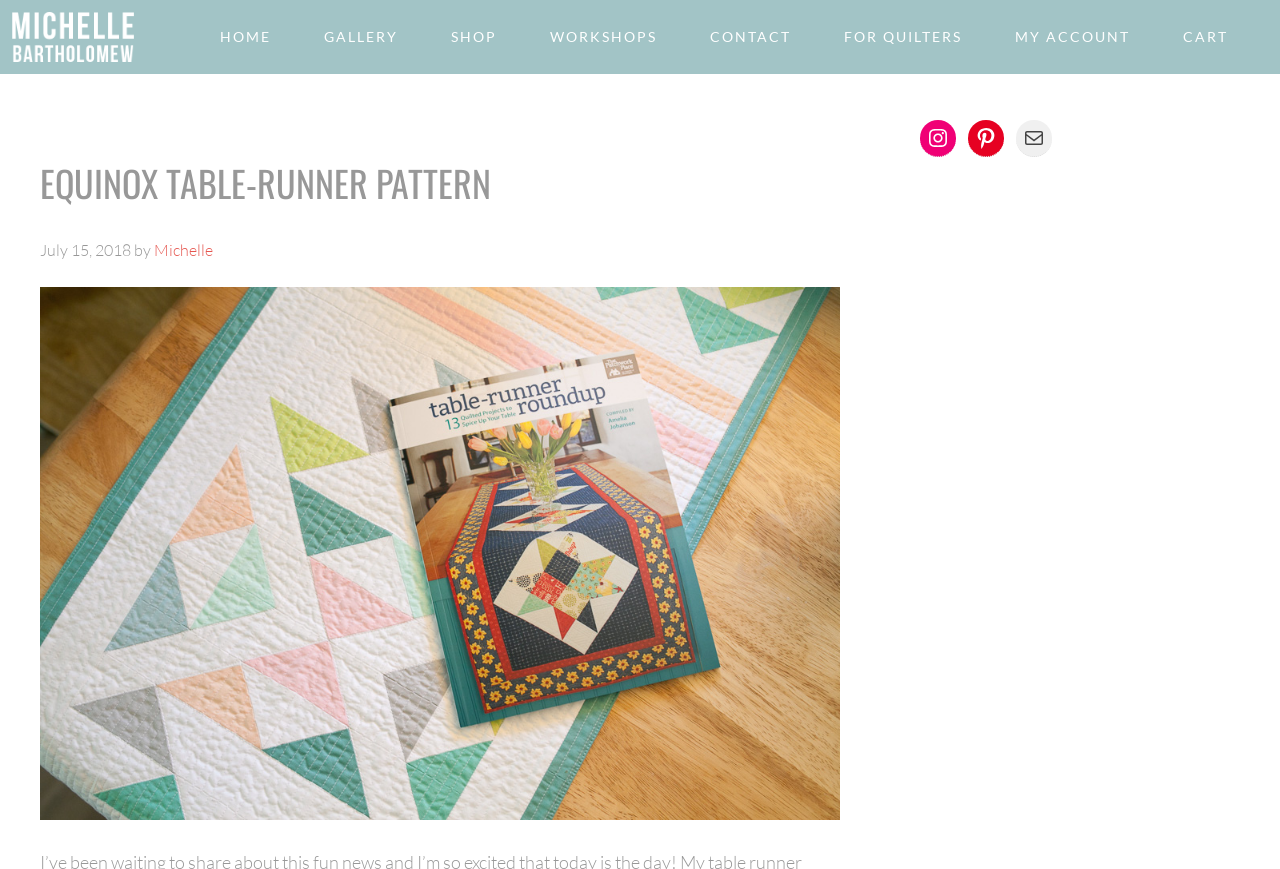How many social media links are available?
Refer to the image and provide a detailed answer to the question.

I counted the number of social media links in the Primary Sidebar section, which are Instagram, Pinterest, and Mail.